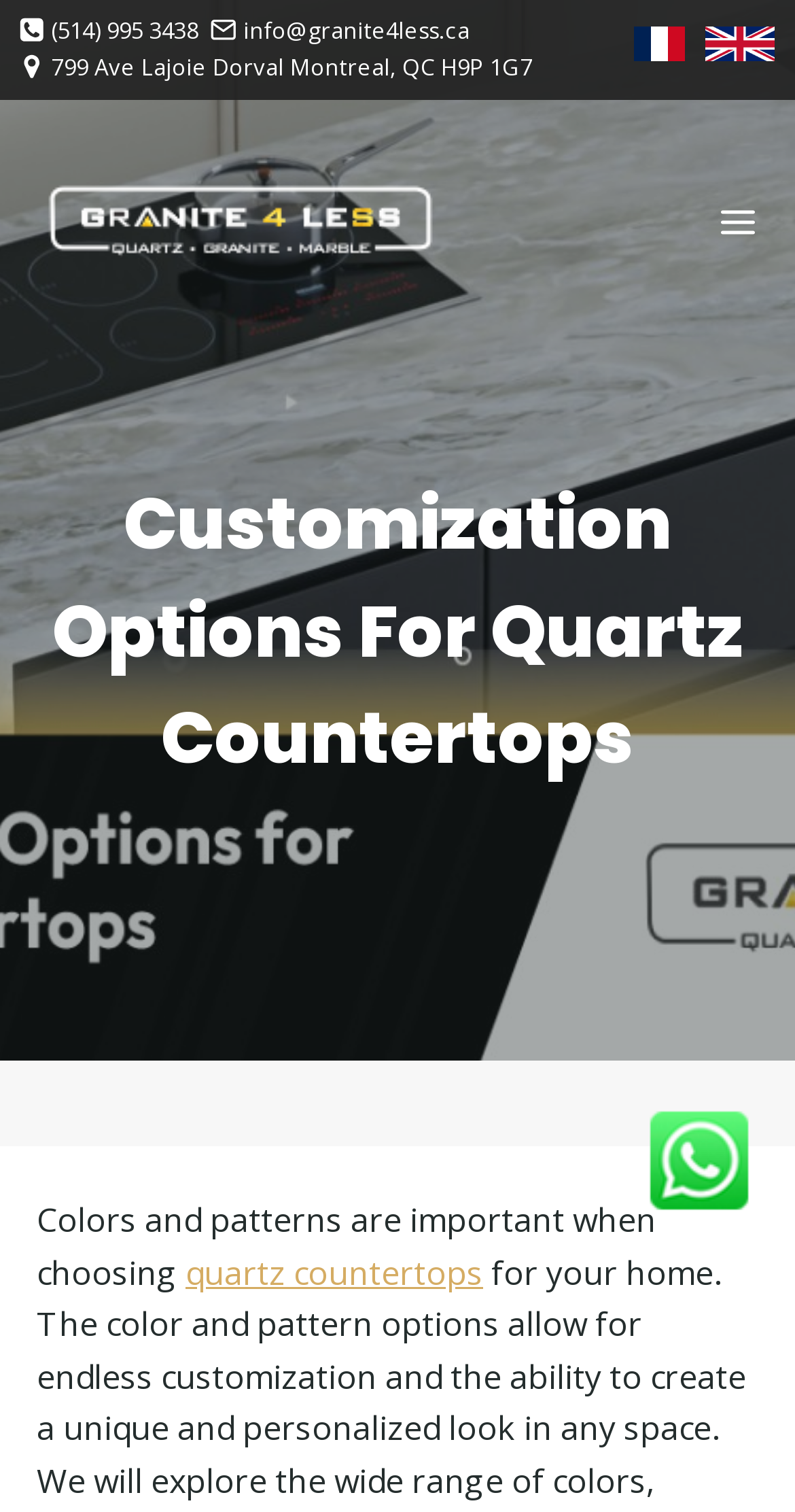Locate the bounding box coordinates of the element you need to click to accomplish the task described by this instruction: "Send an email".

[0.263, 0.011, 0.59, 0.029]